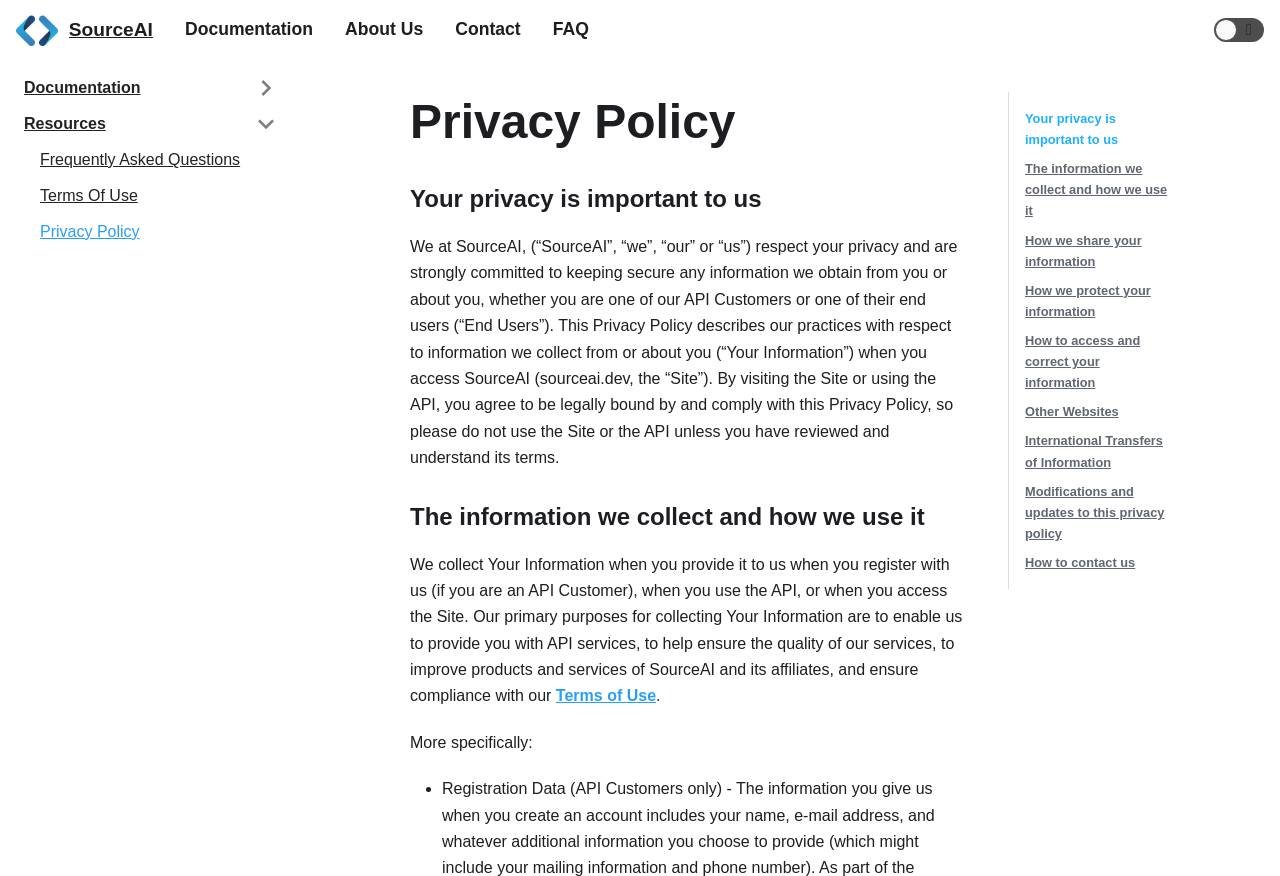What is the purpose of the 'Terms of Use' link?
Utilize the information in the image to give a detailed answer to the question.

The 'Terms of Use' link is mentioned in the privacy policy as part of the company's effort to ensure compliance with its terms. This suggests that the link is provided to ensure that users understand and agree to the terms of use when accessing the company's services.